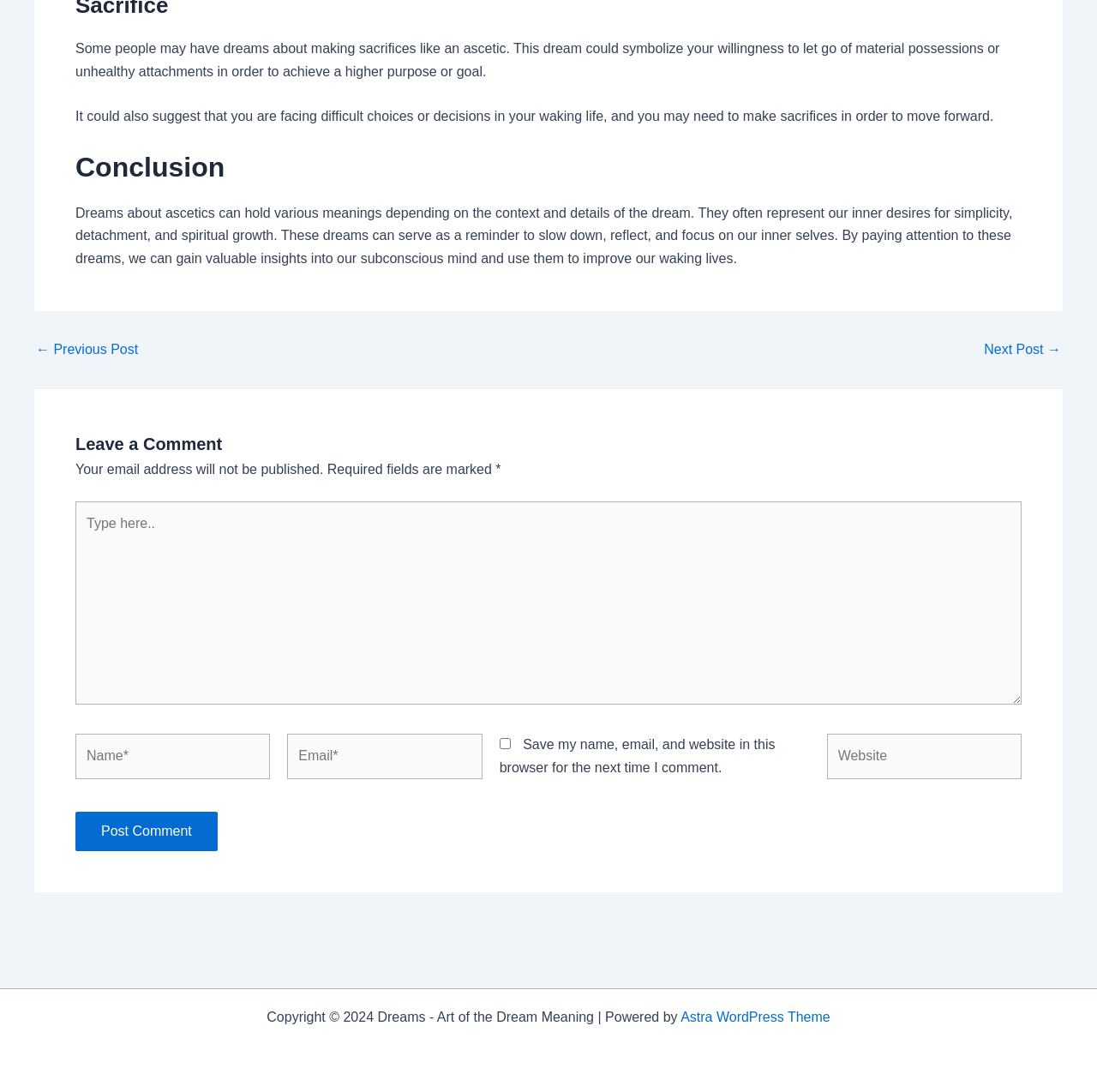What is the theme of the website?
Using the image as a reference, give a one-word or short phrase answer.

Astra WordPress Theme